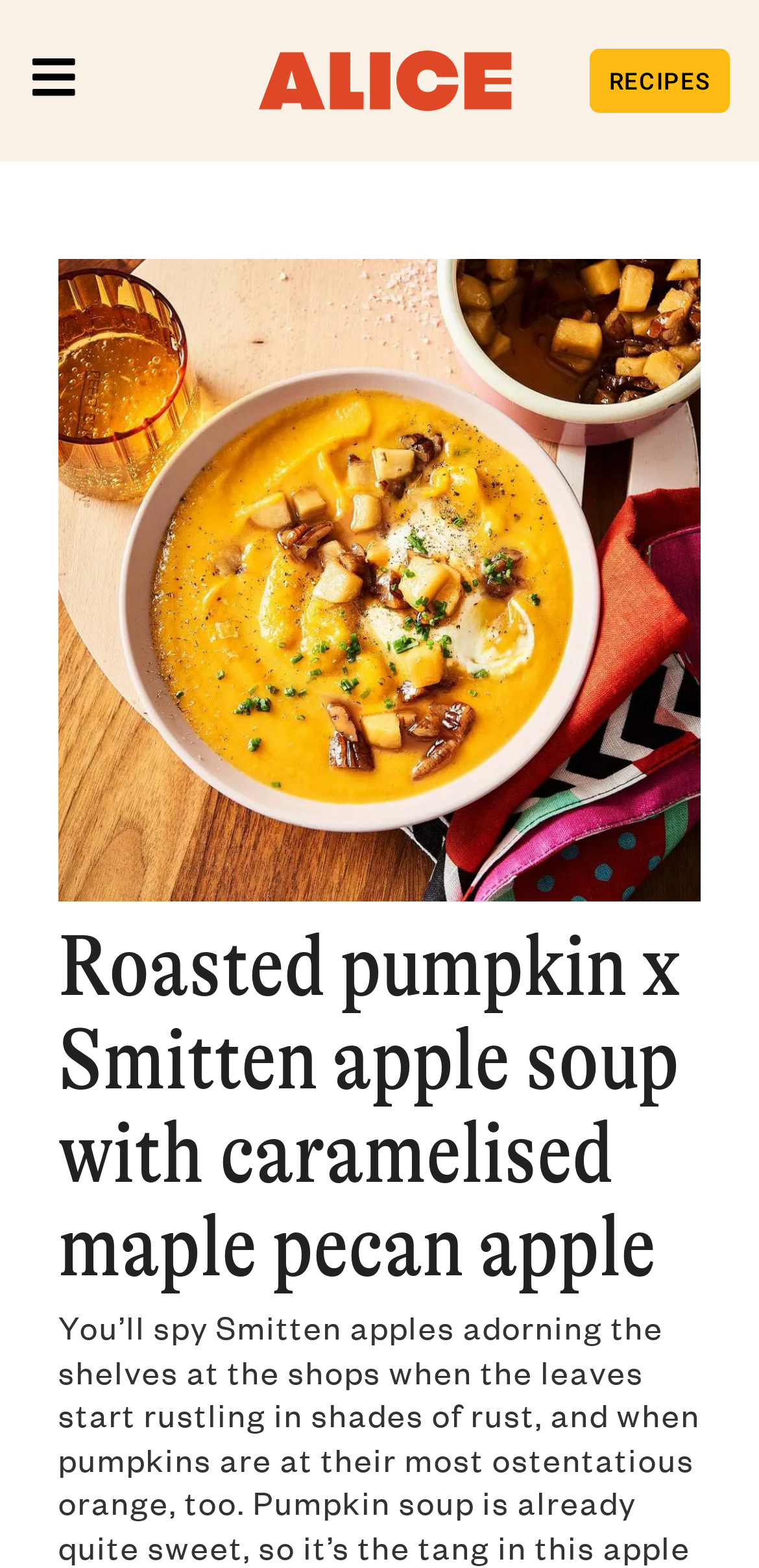Using the description "RECIPES", locate and provide the bounding box of the UI element.

[0.777, 0.031, 0.961, 0.072]